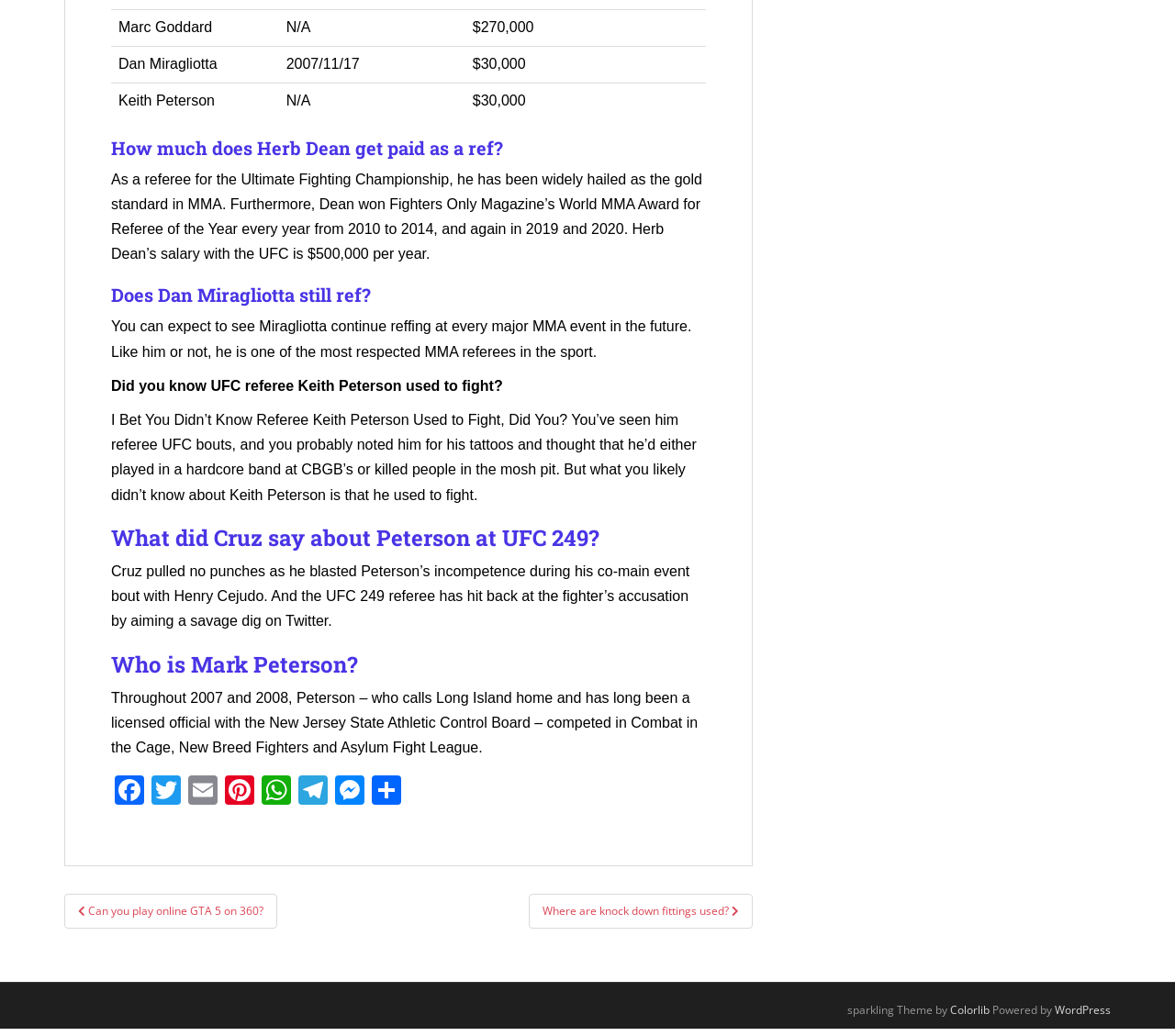What is the name of the magazine that awarded Herb Dean?
Please look at the screenshot and answer in one word or a short phrase.

Fighters Only Magazine